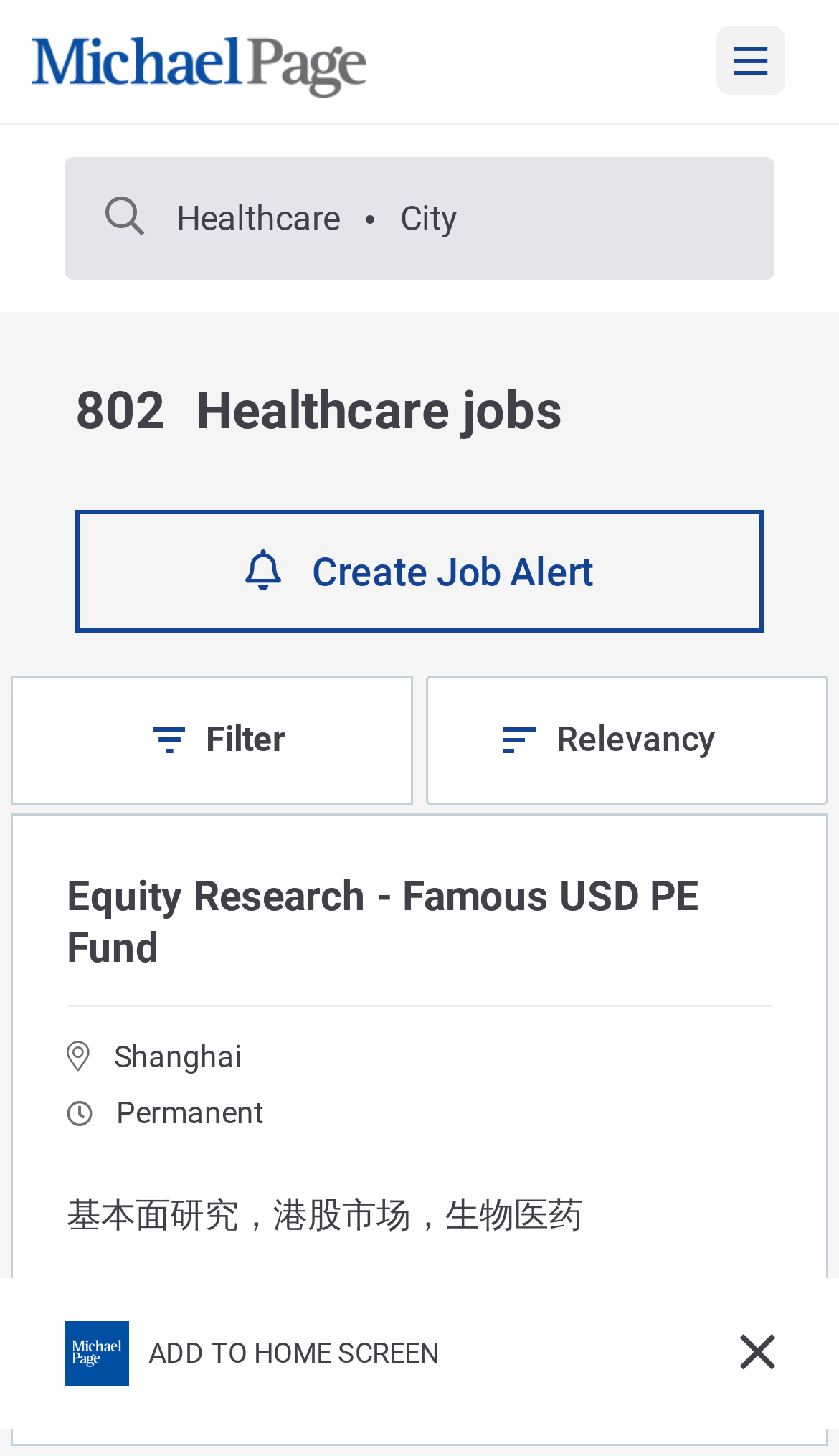Please reply with a single word or brief phrase to the question: 
What is the purpose of the link with the text 'Create Job Alert'?

Create a job alert